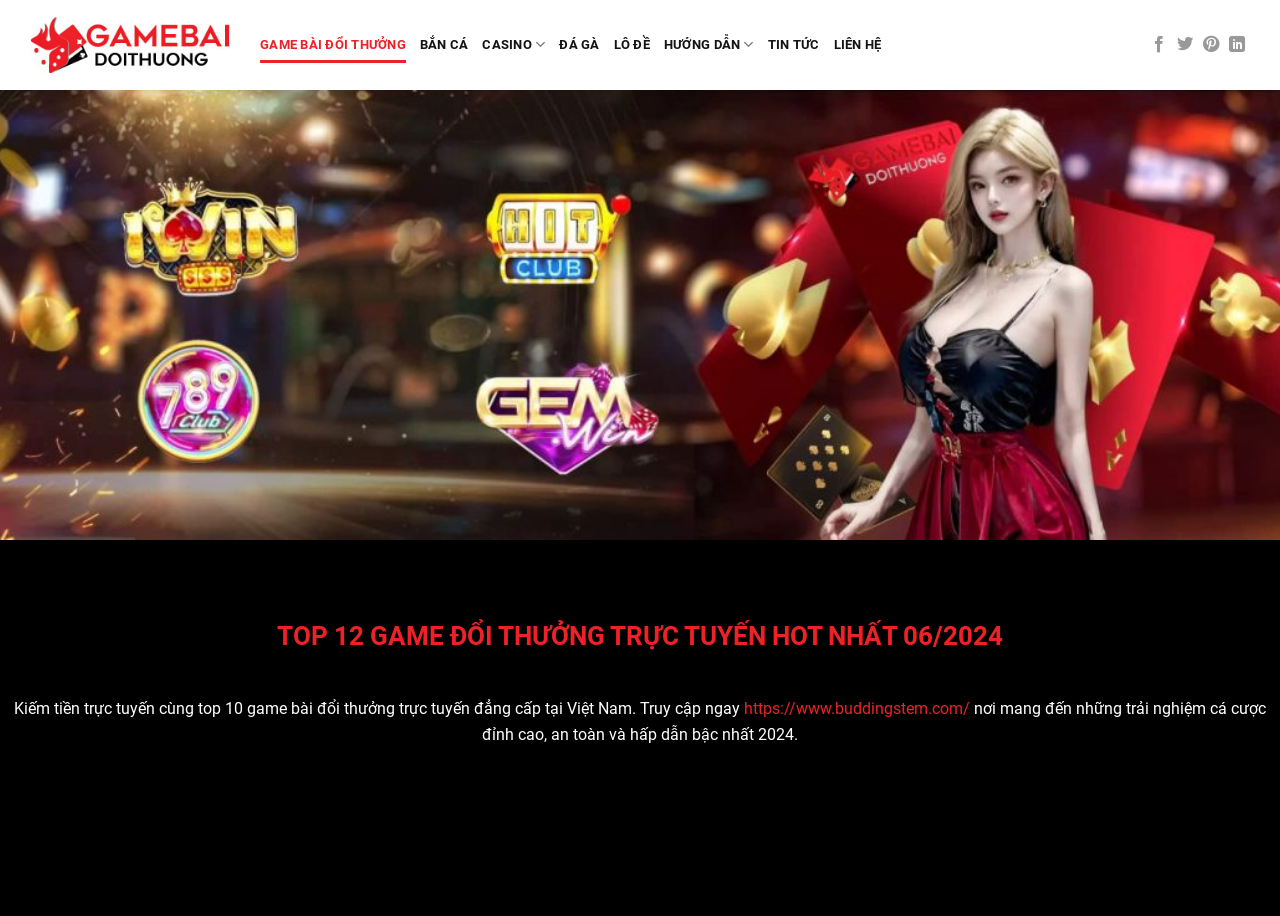Analyze the image and deliver a detailed answer to the question: What social media platforms can users follow the website on?

The links 'Follow on Facebook', 'Follow on Twitter', 'Follow on Pinterest', and 'Follow on LinkedIn' suggest that users can follow the website on these four social media platforms.